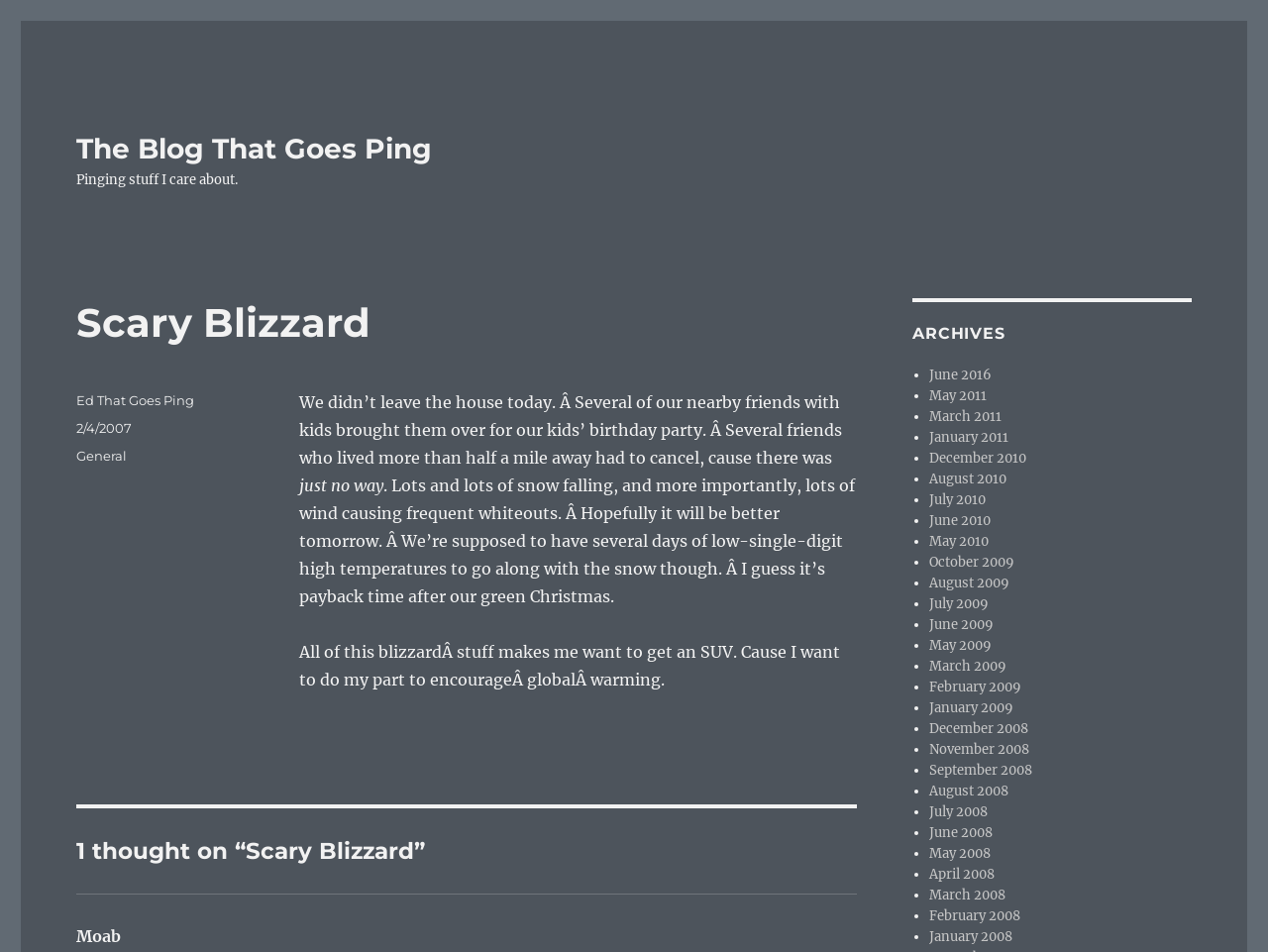Could you find the bounding box coordinates of the clickable area to complete this instruction: "View archives"?

[0.72, 0.339, 0.94, 0.361]